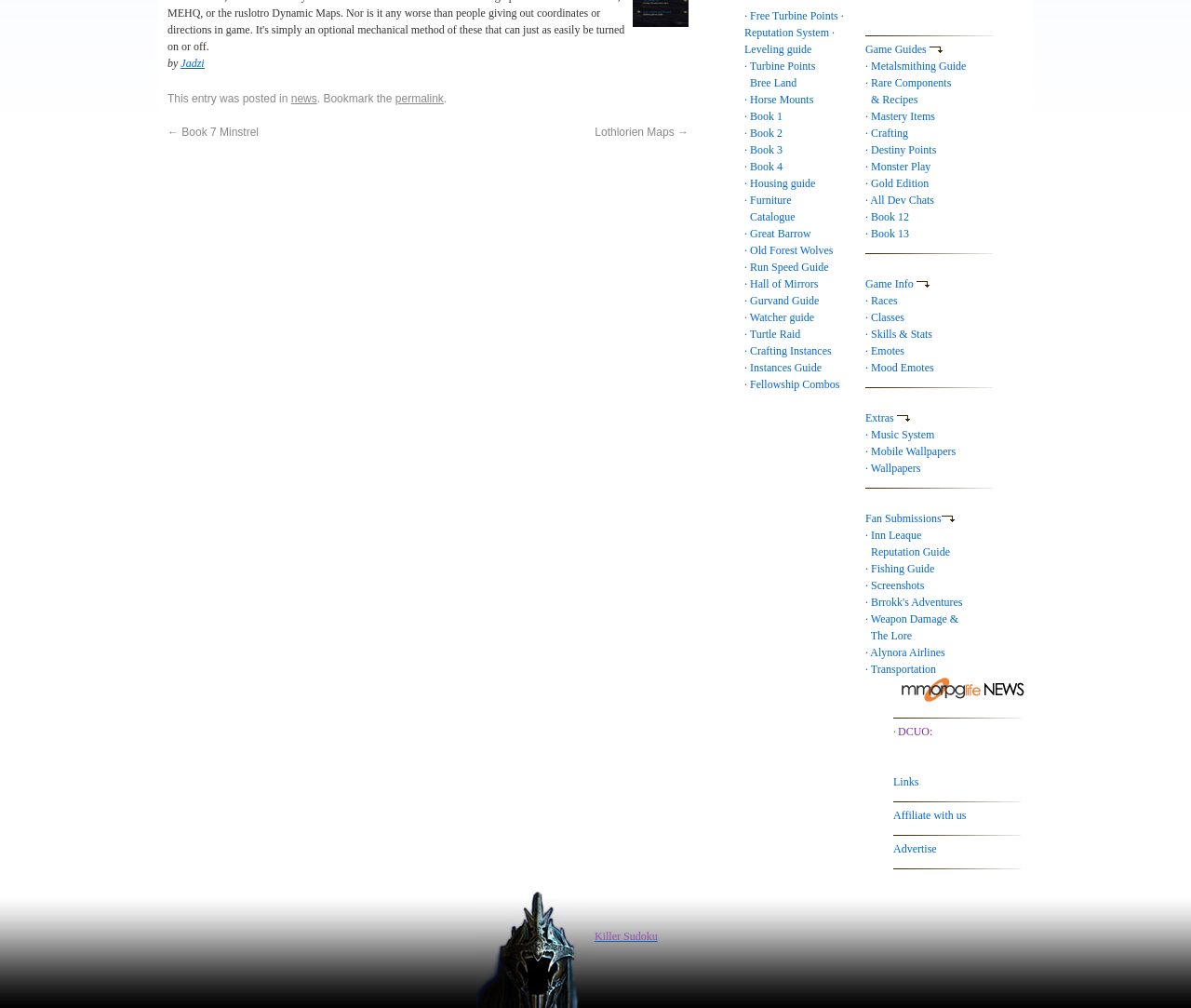Provide the bounding box coordinates in the format (top-left x, top-left y, bottom-right x, bottom-right y). All values are floating point numbers between 0 and 1. Determine the bounding box coordinate of the UI element described as: · Book 13

[0.727, 0.225, 0.763, 0.238]